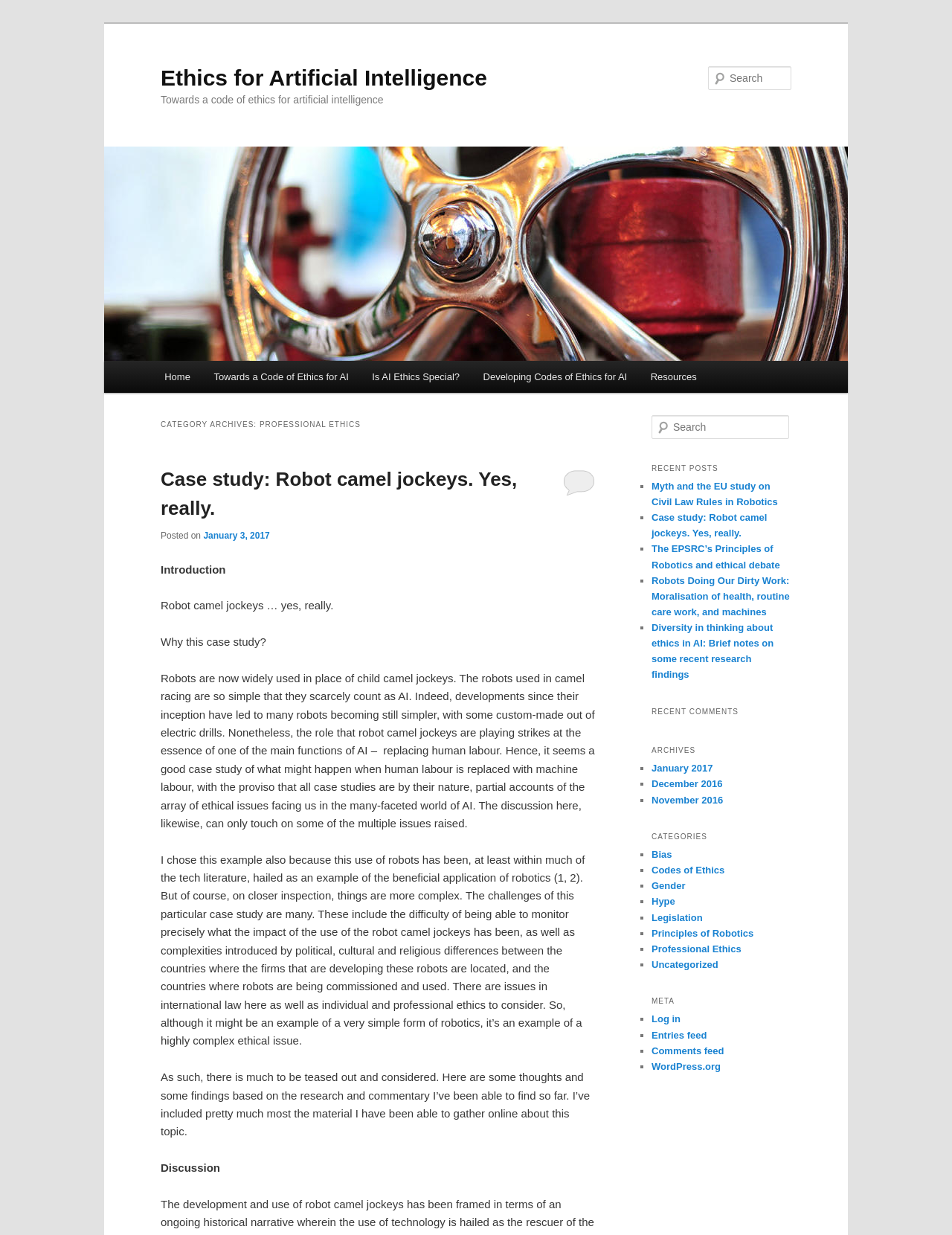How many categories are listed?
Please respond to the question with as much detail as possible.

I can see a section titled 'CATEGORIES' which lists 9 categories, each with a link and a brief description.